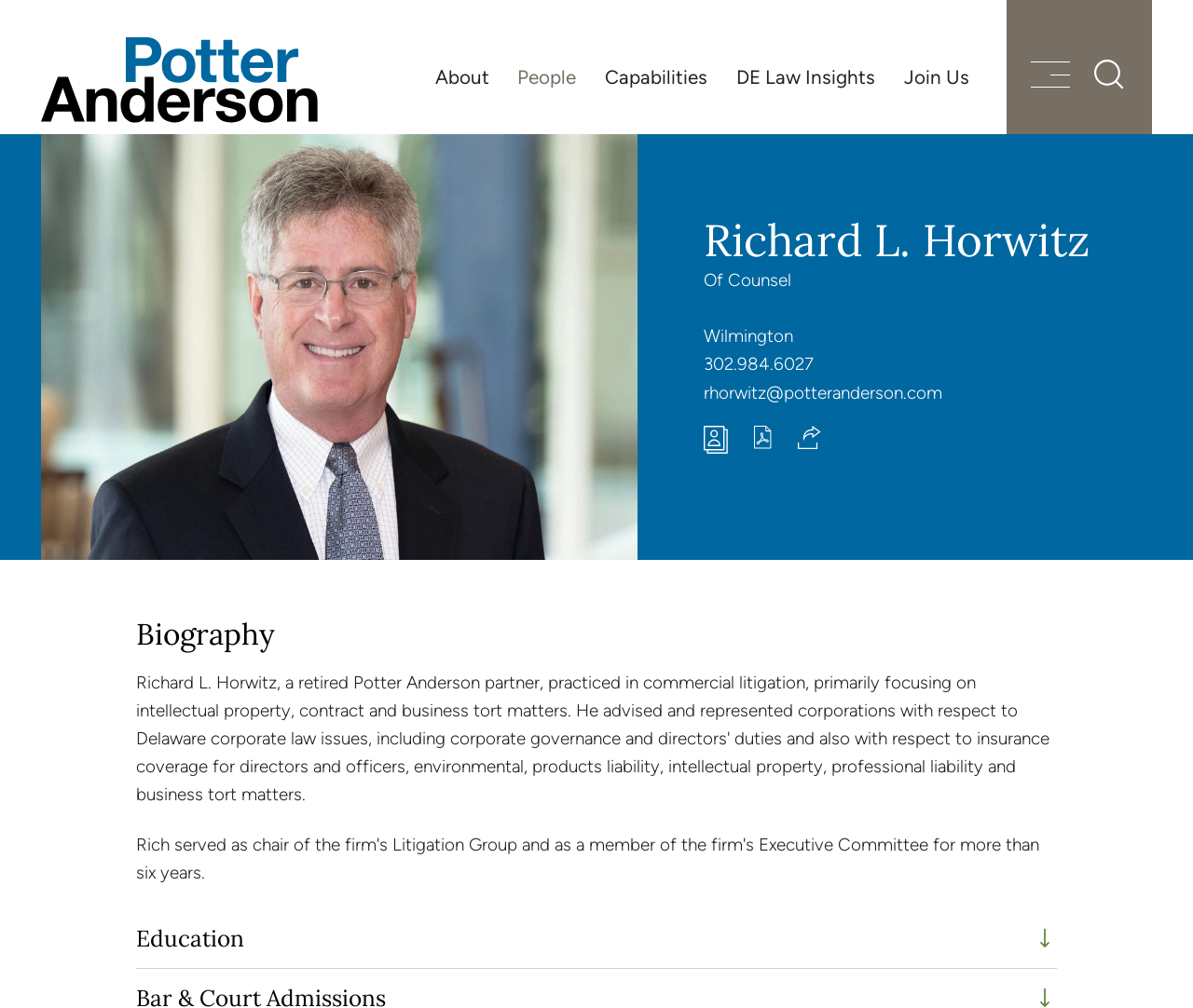Please find the bounding box for the UI element described by: "Join Us".

[0.746, 0.055, 0.824, 0.097]